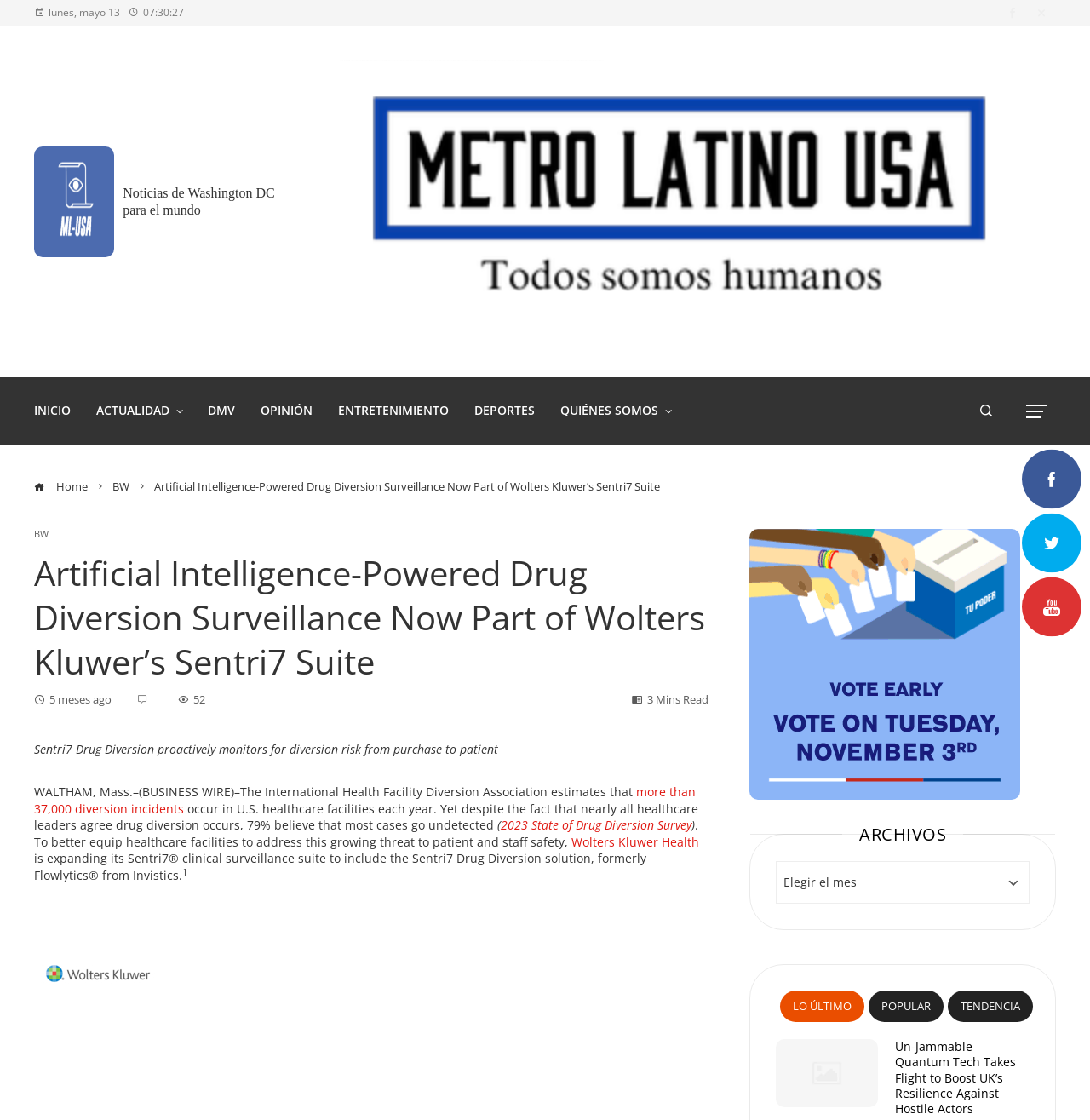Indicate the bounding box coordinates of the element that must be clicked to execute the instruction: "Login to MyCOMET for your player". The coordinates should be given as four float numbers between 0 and 1, i.e., [left, top, right, bottom].

None